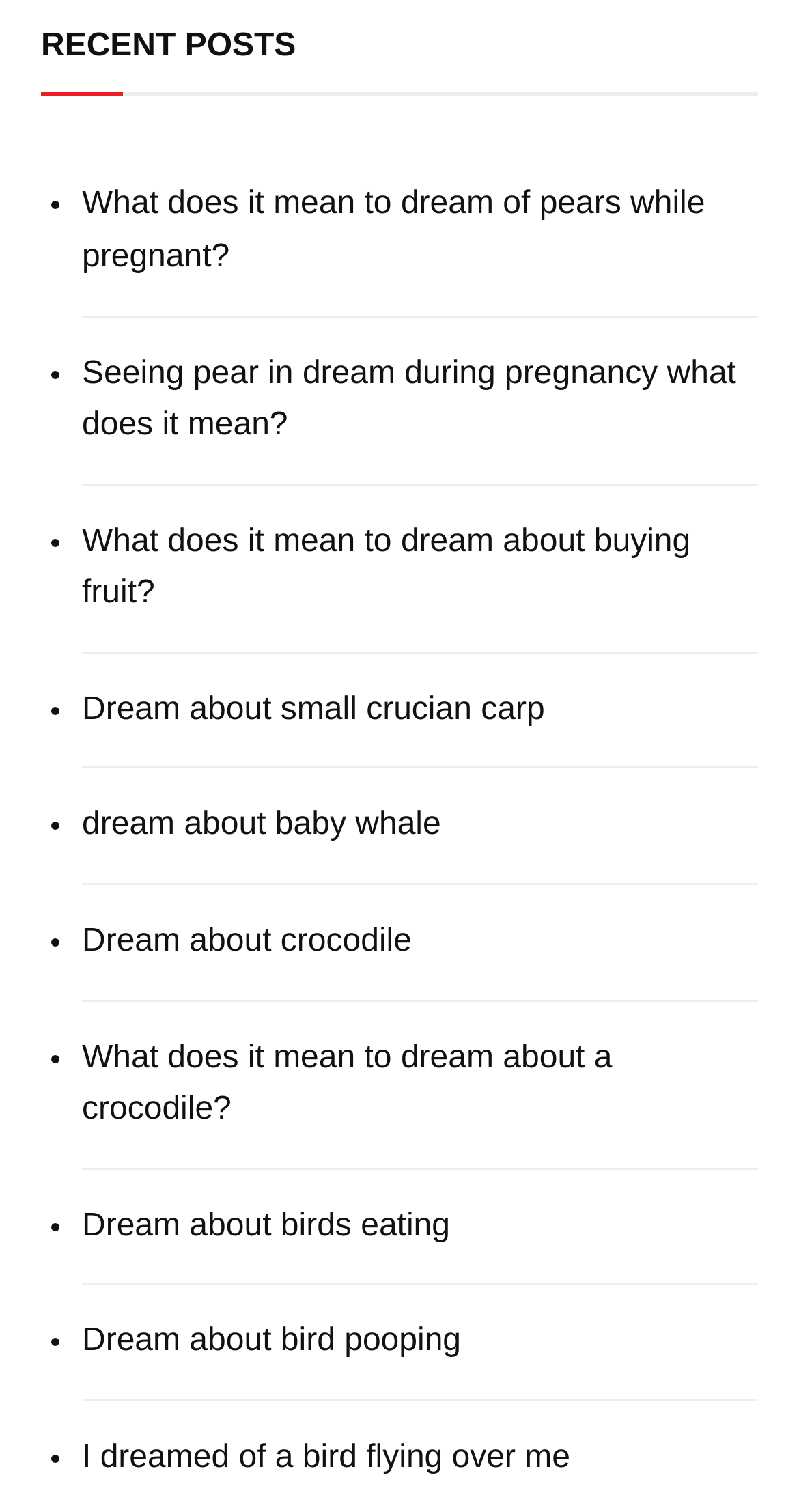Please specify the bounding box coordinates for the clickable region that will help you carry out the instruction: "Discover dream interpretation of baby whale".

[0.103, 0.529, 0.949, 0.564]